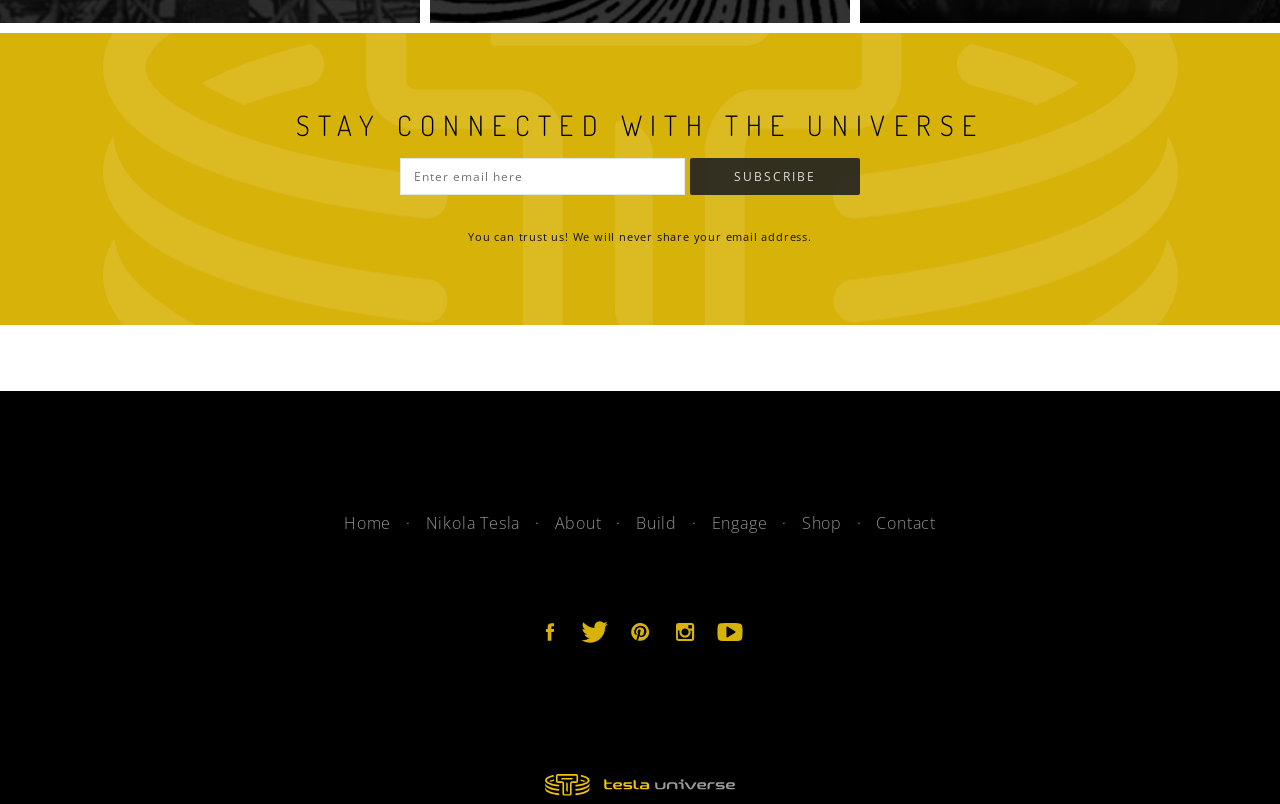What is the topic of the text above the 'STAY CONNECTED WITH THE UNIVERSE' heading?
Answer the question in as much detail as possible.

The text above the 'STAY CONNECTED WITH THE UNIVERSE' heading describes two early designs, one of which is a geothermal power plant, indicating that the topic is related to science and technology.